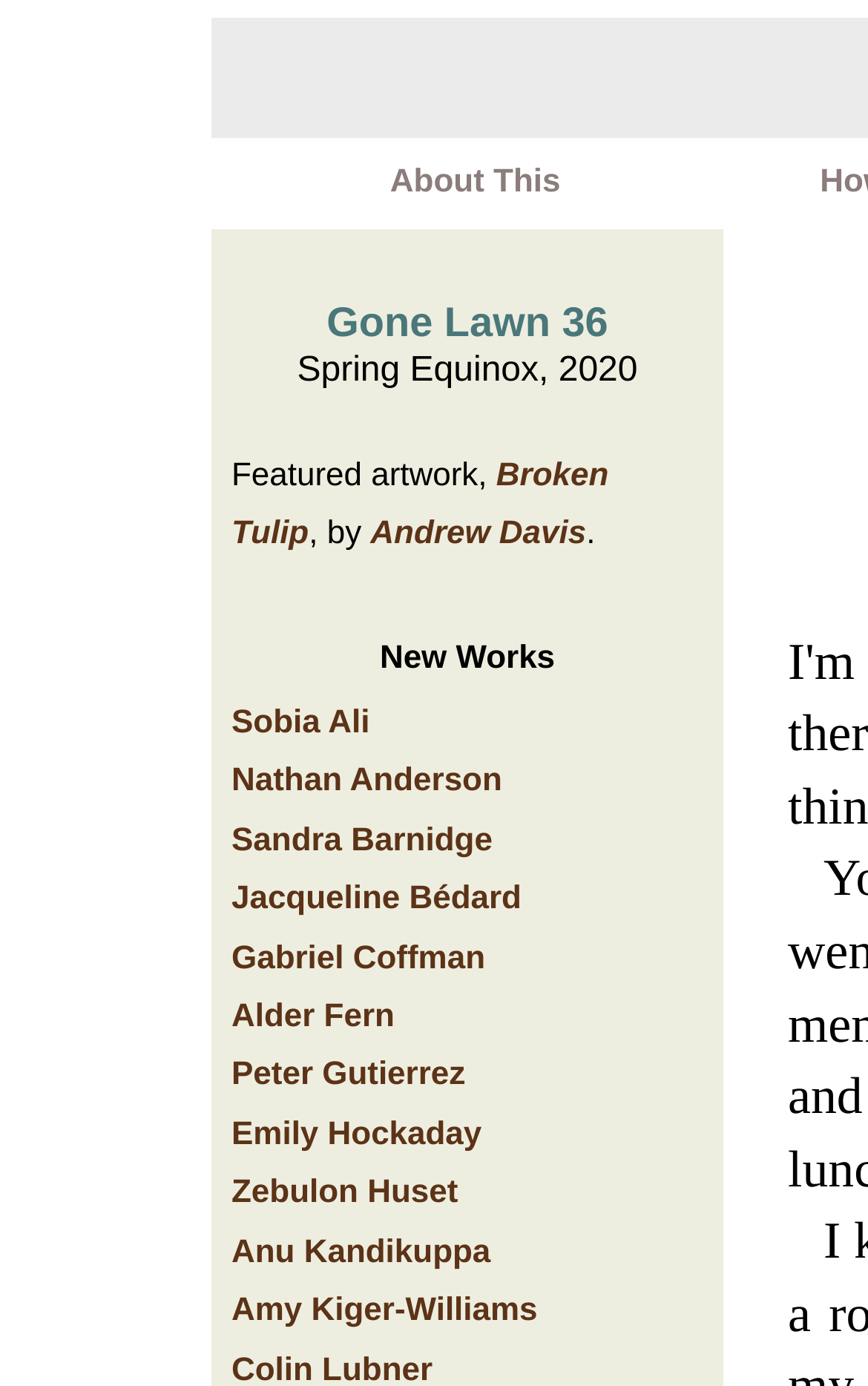Could you determine the bounding box coordinates of the clickable element to complete the instruction: "explore New Works"? Provide the coordinates as four float numbers between 0 and 1, i.e., [left, top, right, bottom].

[0.438, 0.462, 0.639, 0.488]